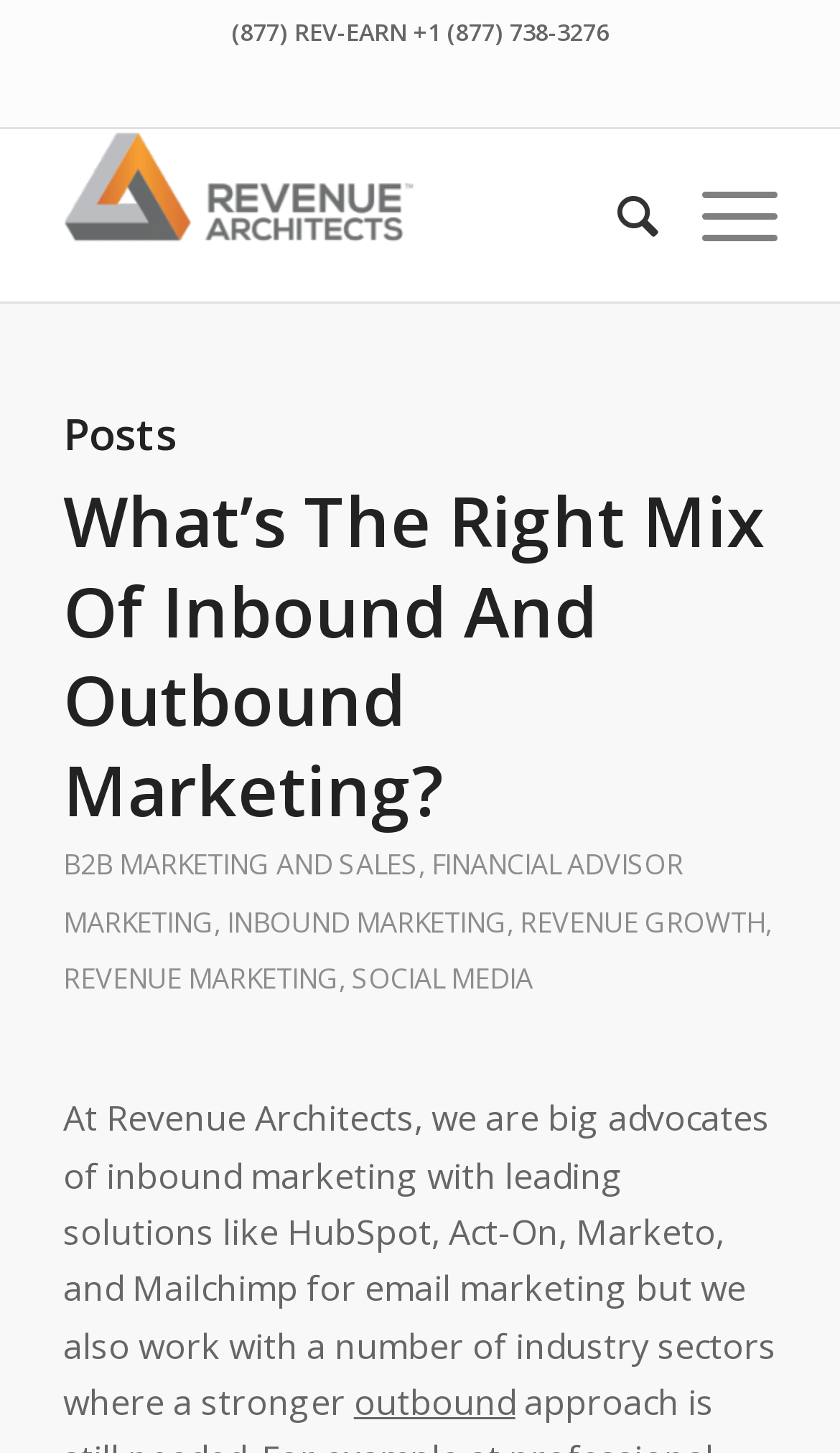Determine the bounding box coordinates of the clickable element to achieve the following action: 'Open the menu'. Provide the coordinates as four float values between 0 and 1, formatted as [left, top, right, bottom].

[0.784, 0.089, 0.925, 0.208]